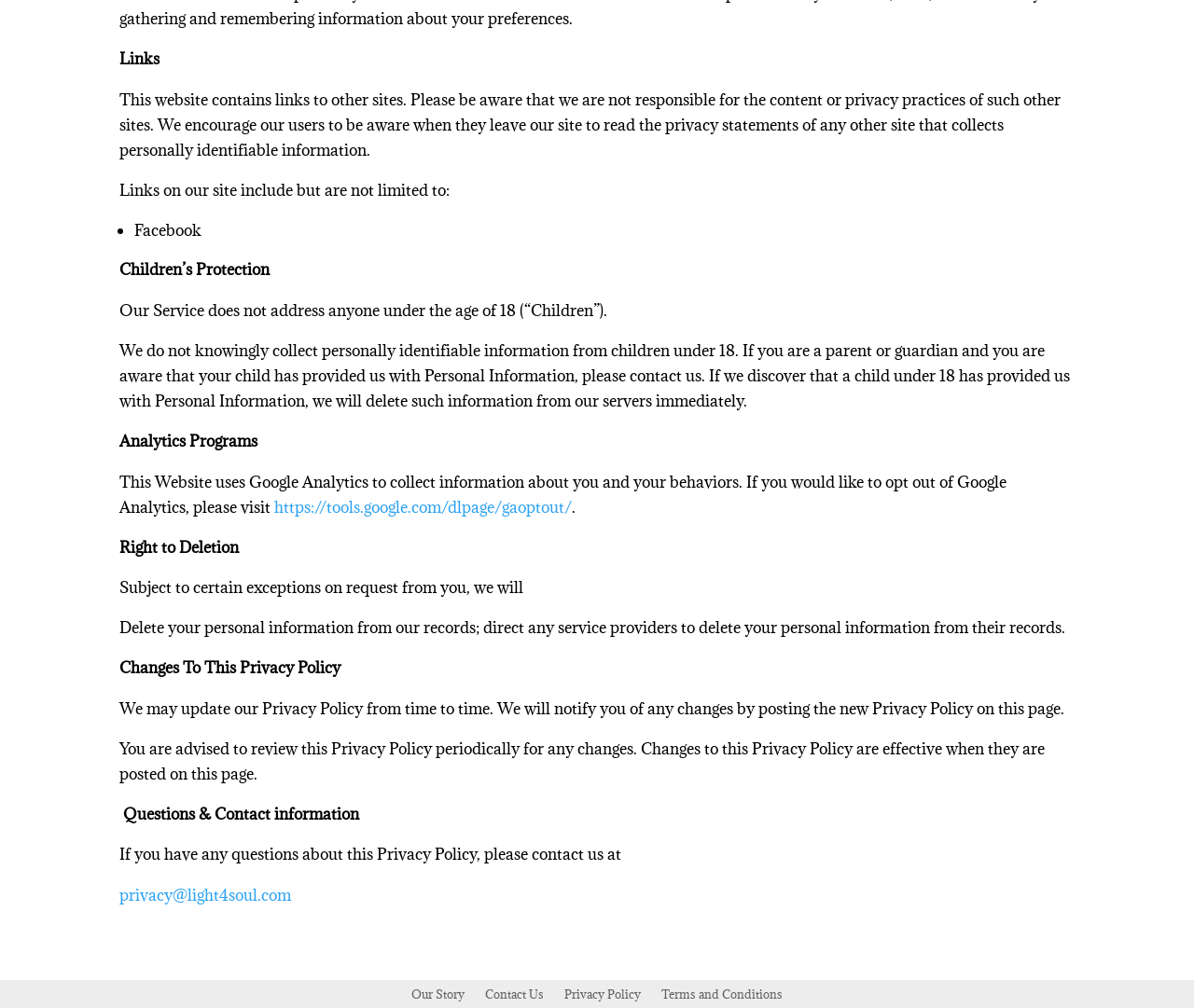How can I opt out of Google Analytics?
Analyze the image and deliver a detailed answer to the question.

In the 'Analytics Programs' section, it is mentioned that this website uses Google Analytics to collect information. To opt out of Google Analytics, I can visit the provided link https://tools.google.com/dlpage/gaoptout/.